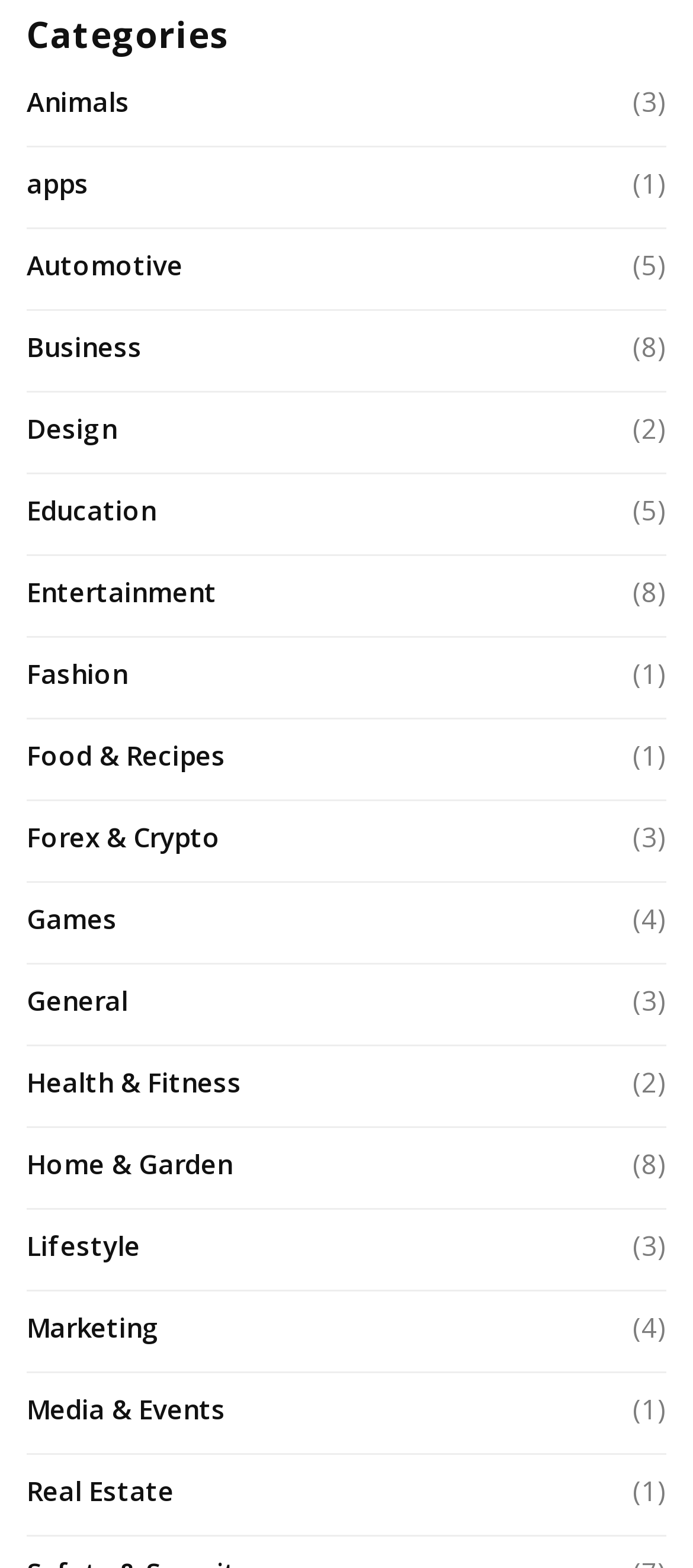Pinpoint the bounding box coordinates of the clickable area necessary to execute the following instruction: "View apps". The coordinates should be given as four float numbers between 0 and 1, namely [left, top, right, bottom].

[0.038, 0.105, 0.128, 0.128]